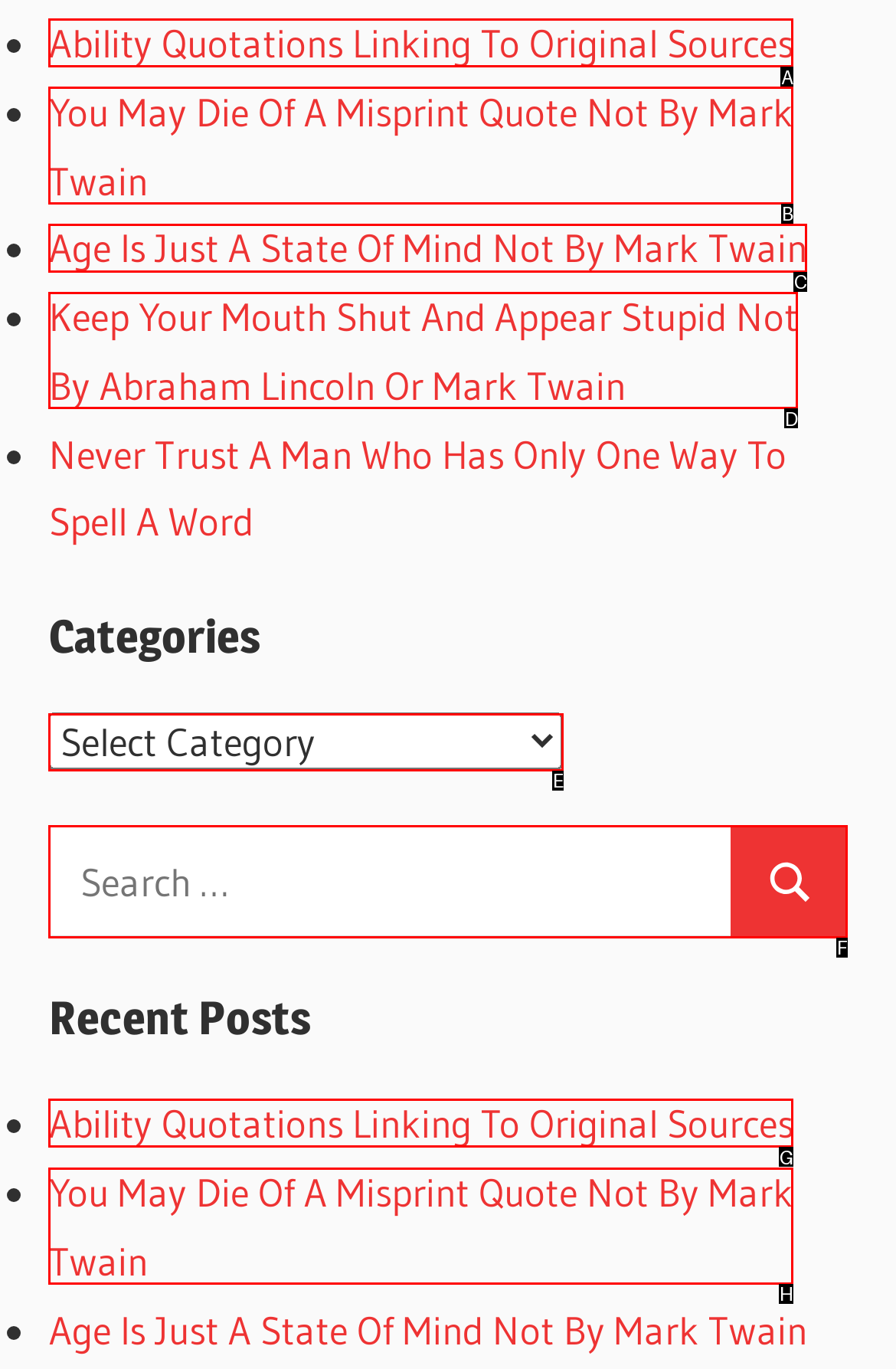Identify the correct UI element to click on to achieve the task: Search for a quote. Provide the letter of the appropriate element directly from the available choices.

F